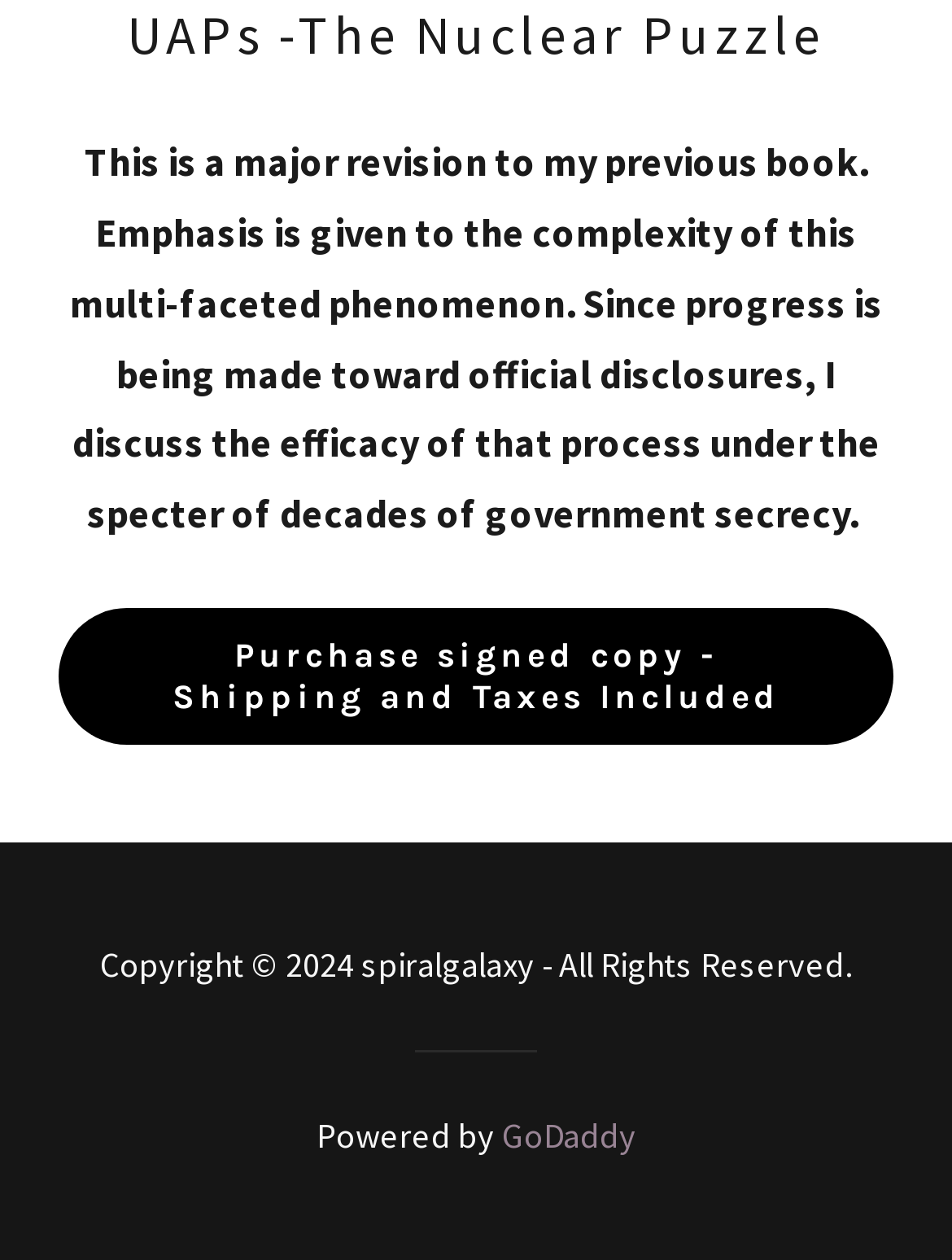What is the purpose of the link 'Purchase signed copy - Shipping and Taxes Included'?
Your answer should be a single word or phrase derived from the screenshot.

To buy a signed copy of the book